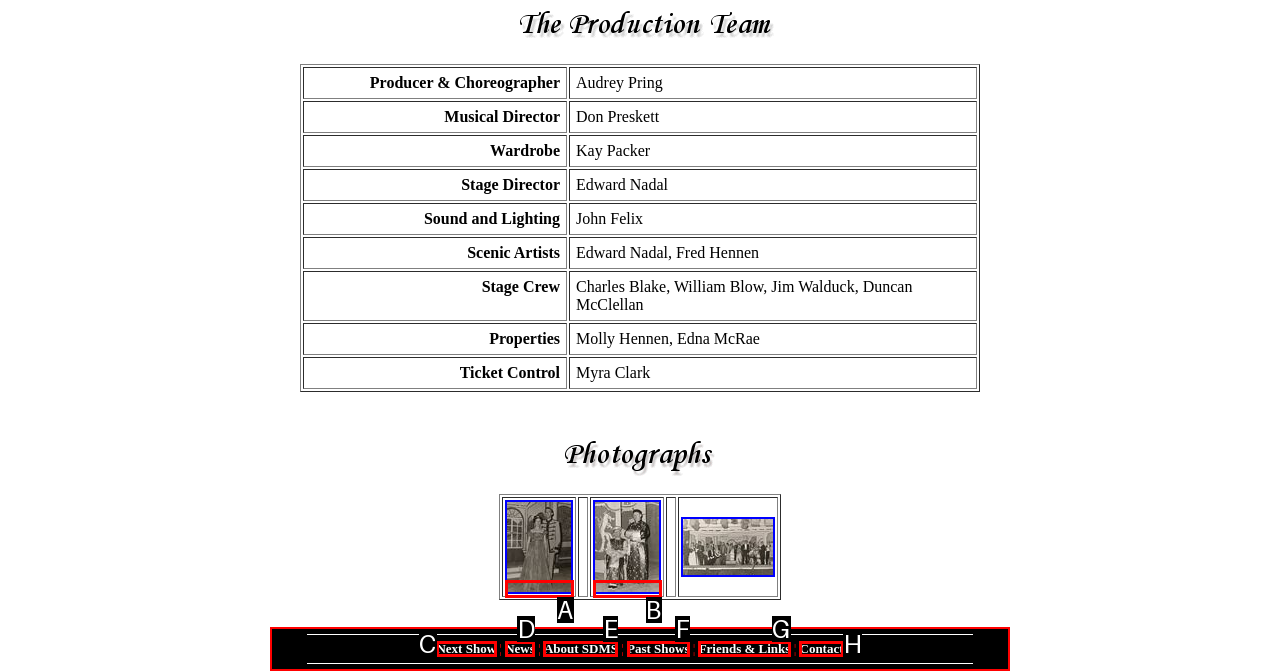Which HTML element matches the description: Contact the best? Answer directly with the letter of the chosen option.

H